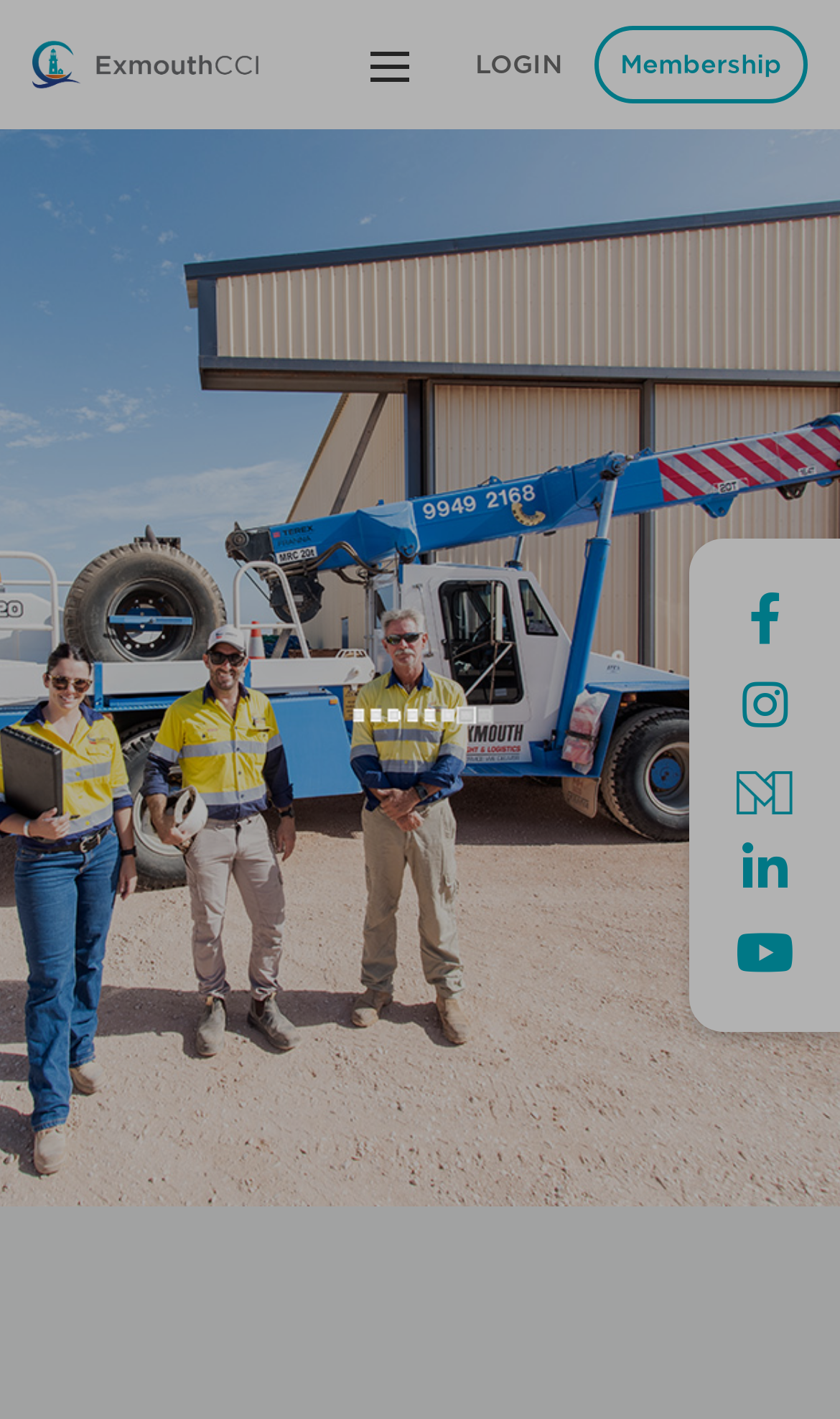Articulate a detailed summary of the webpage's content and design.

The webpage is a directory page for the Exmouth Chamber of Commerce. At the top, there is a logo image of the Exmouth Chamber of Commerce, accompanied by a link with the same name. To the right of the logo, there are three links: "LOGIN", "Membership", and another link with no text. 

Below the top section, there are five links arranged vertically, each with a small image to its left. These links are positioned on the right side of the page, with the first link starting from about halfway down the page.